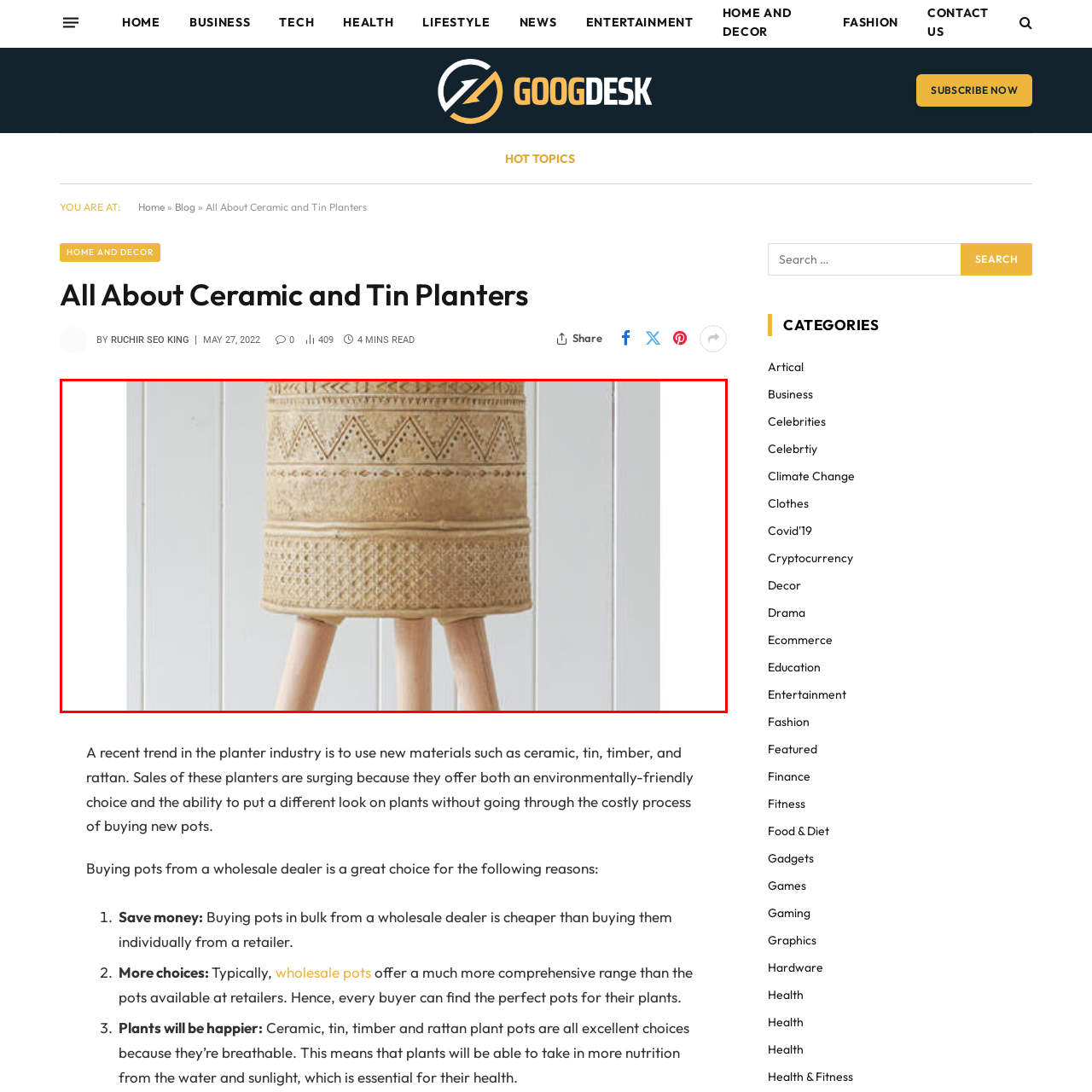How many legs does the planter have?
Focus on the area marked by the red bounding box and respond to the question with as much detail as possible.

According to the caption, the planter has 'three wooden legs' that provide a sturdy and stylish base, which implies that the planter has a total of three legs.